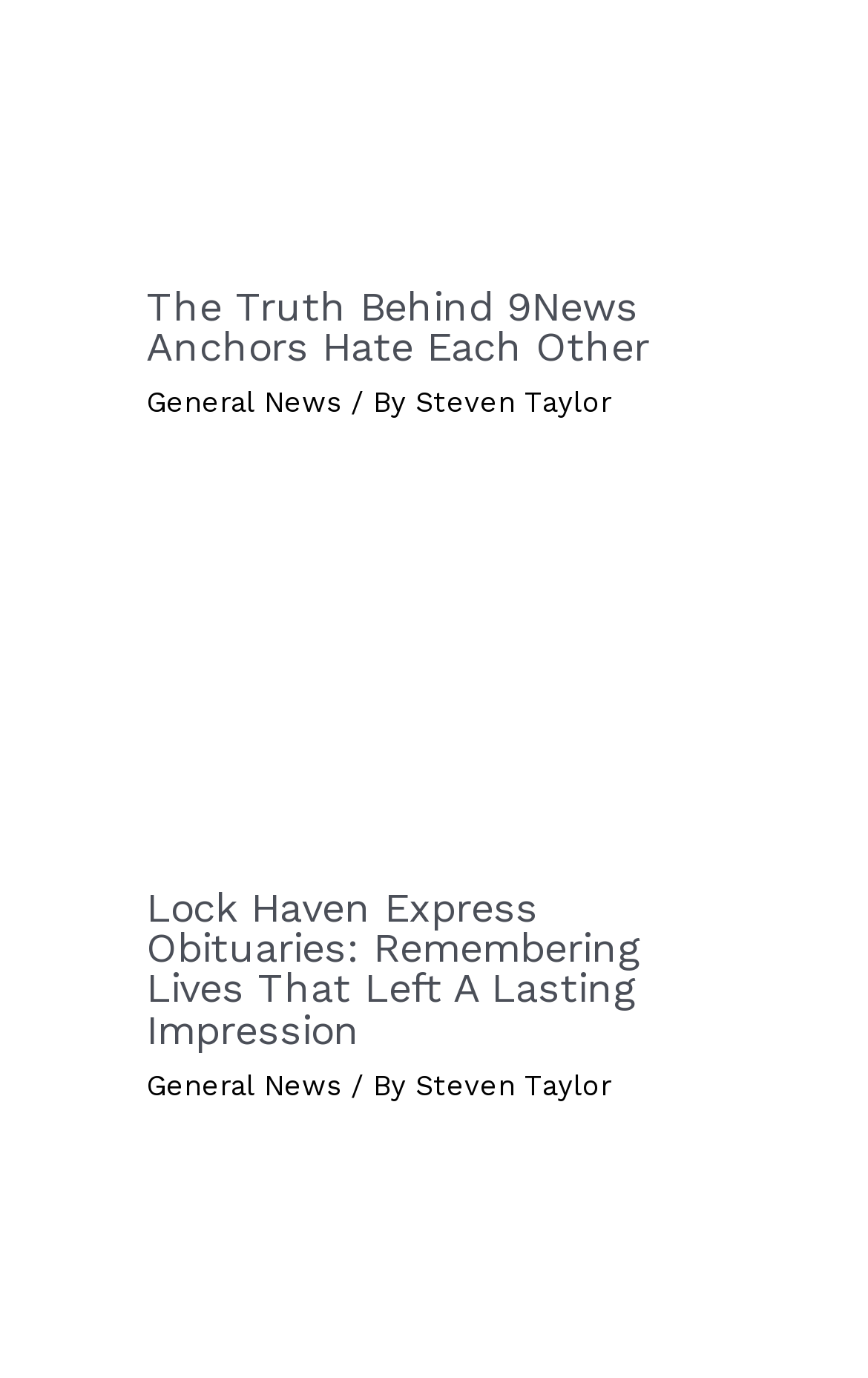Who is the author of the second article?
Using the image, provide a detailed and thorough answer to the question.

The second article's author is mentioned as 'Steven Taylor' which is a link with the text '/ By' preceding it, indicating that Steven Taylor is the author of the article.